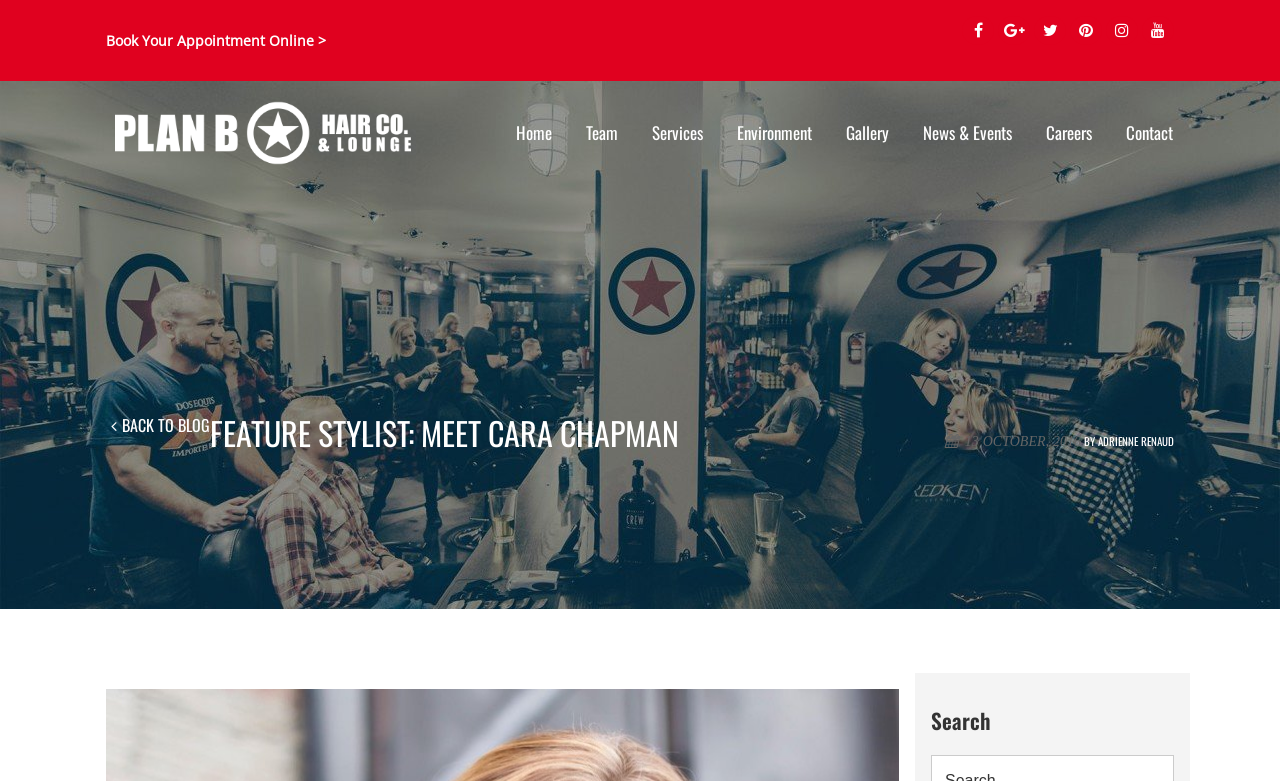How many social media links are available at the top of the webpage?
Using the visual information, answer the question in a single word or phrase.

6